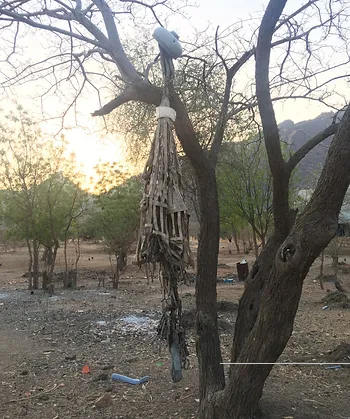What is suspended from the tree in the image?
Provide a detailed answer to the question using information from the image.

The caption describes the image as depicting a parachute bomb suspended from a tree, which is a makeshift device crafted from local materials.